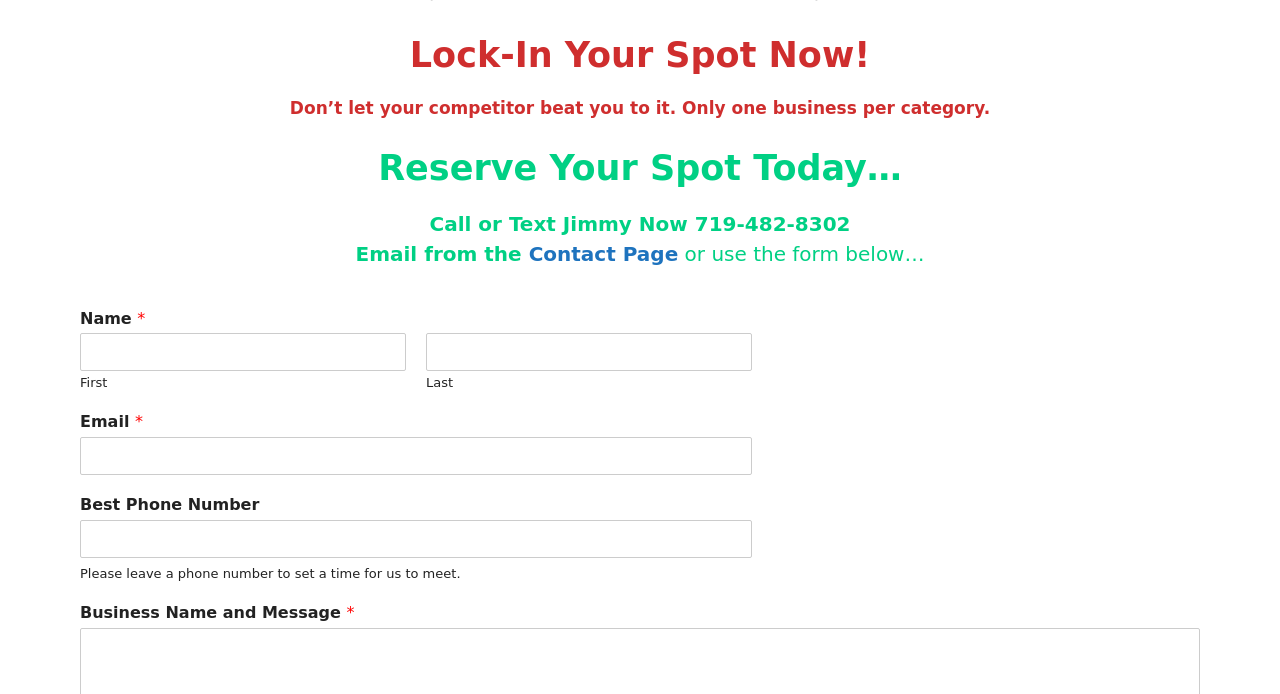Provide a short answer using a single word or phrase for the following question: 
What is the phone number to contact Jimmy?

719-482-8302